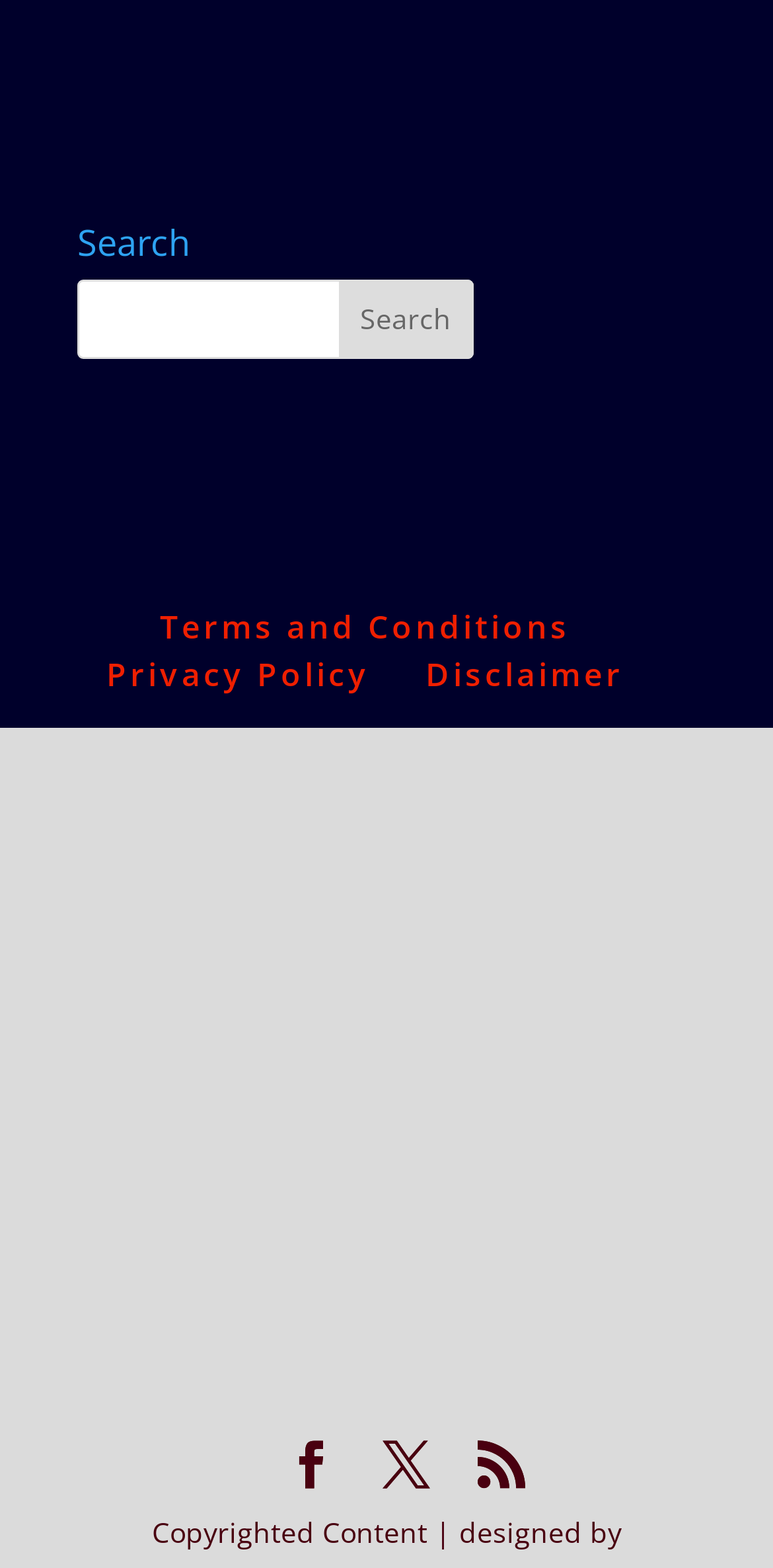How many icons are there at the bottom right corner of the page?
Look at the image and provide a detailed response to the question.

There are three links with icons at the bottom right corner of the page, represented by '', '', and ''.